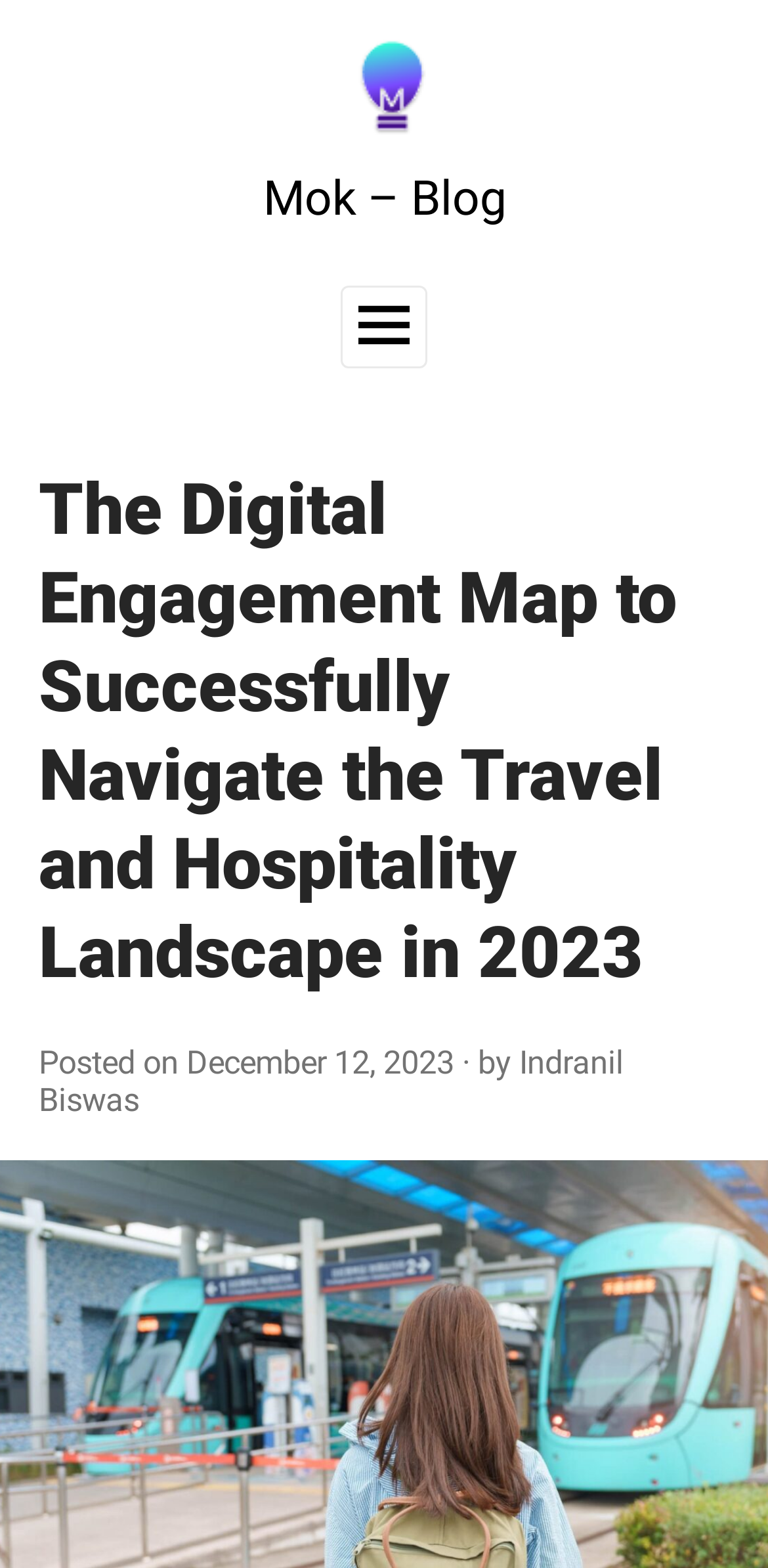Determine the bounding box for the UI element described here: "Mok – Blog".

[0.342, 0.108, 0.658, 0.144]